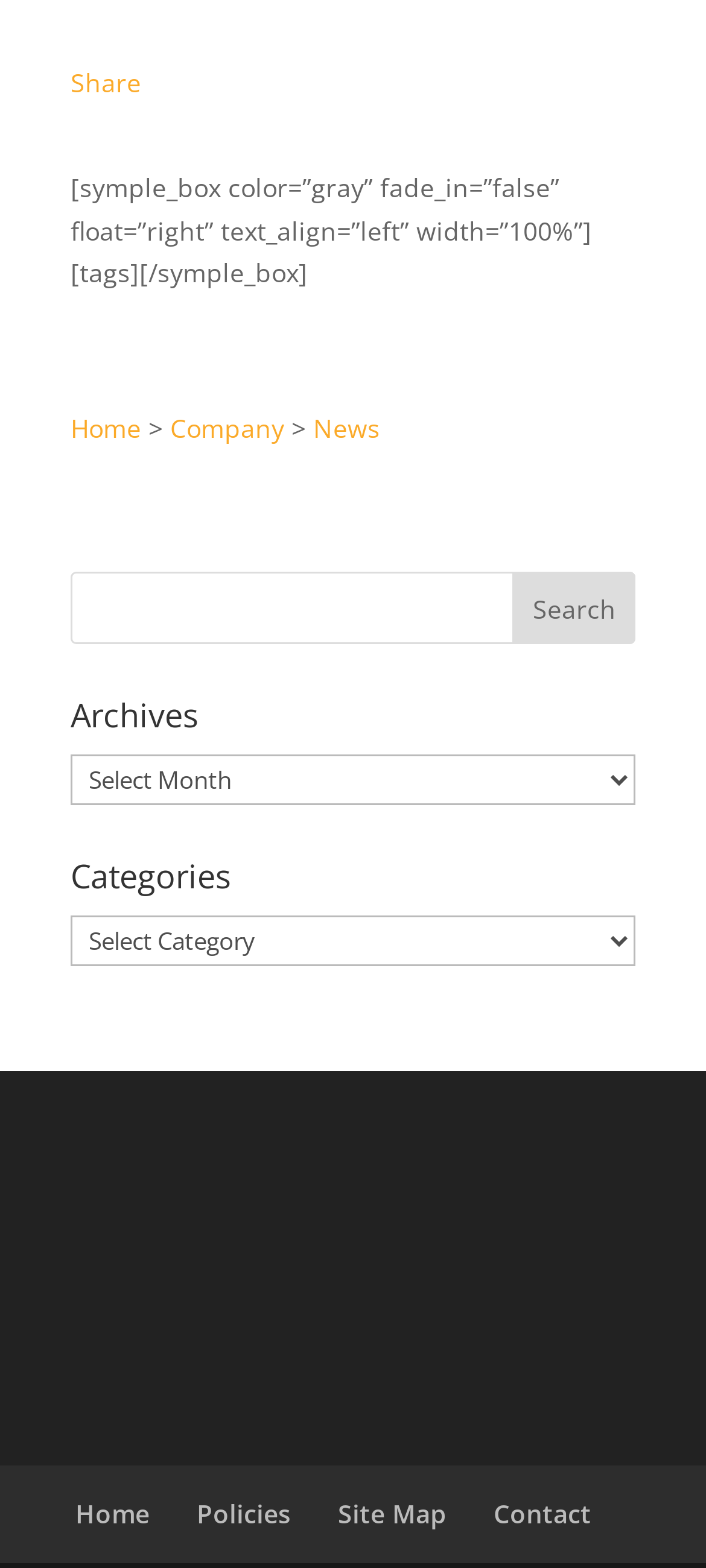Using the provided element description: "Site Map", determine the bounding box coordinates of the corresponding UI element in the screenshot.

[0.478, 0.955, 0.632, 0.977]